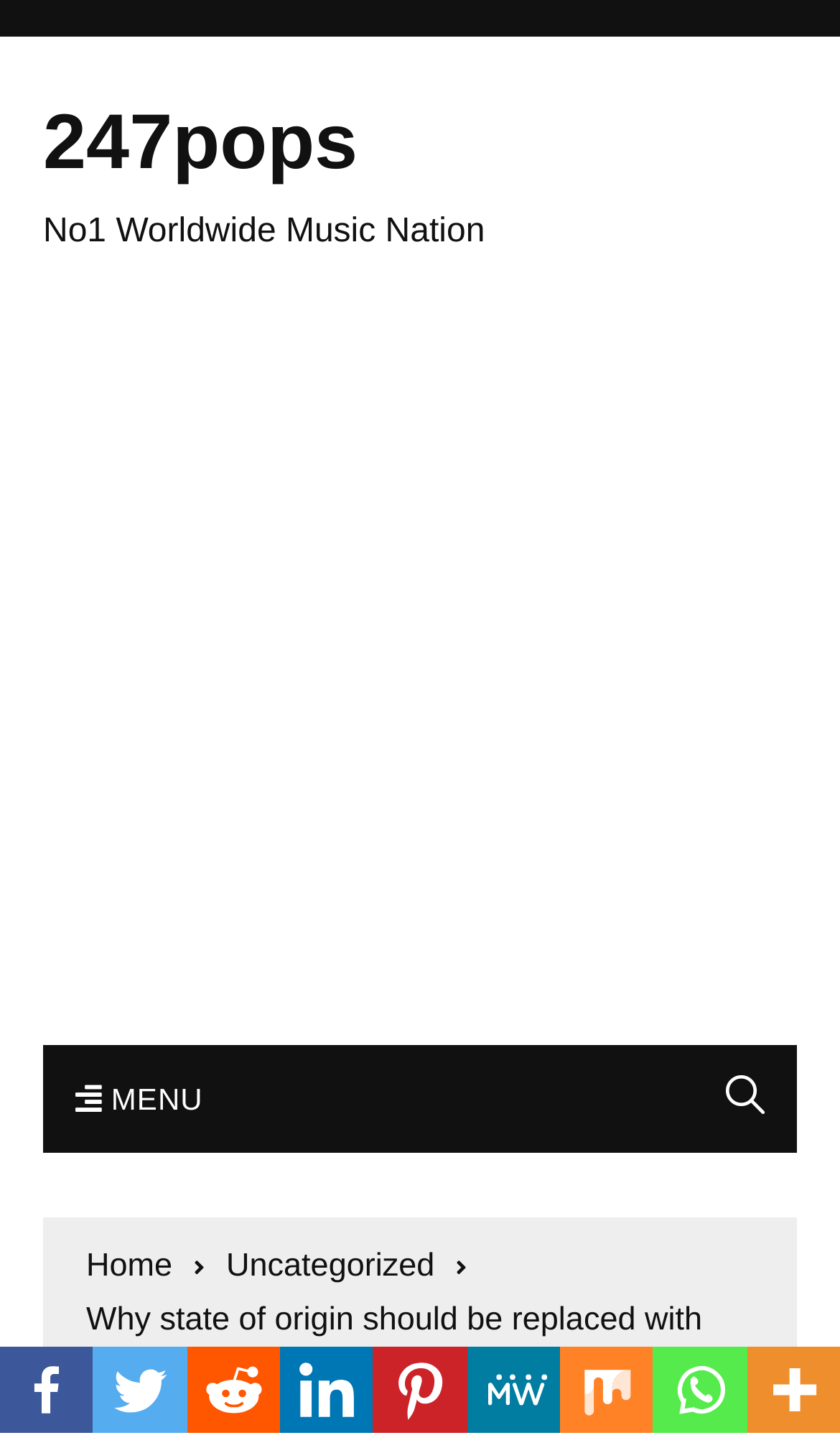Determine the bounding box coordinates (top-left x, top-left y, bottom-right x, bottom-right y) of the UI element described in the following text: aria-label="Whatsapp" title="Whatsapp"

[0.778, 0.927, 0.889, 0.986]